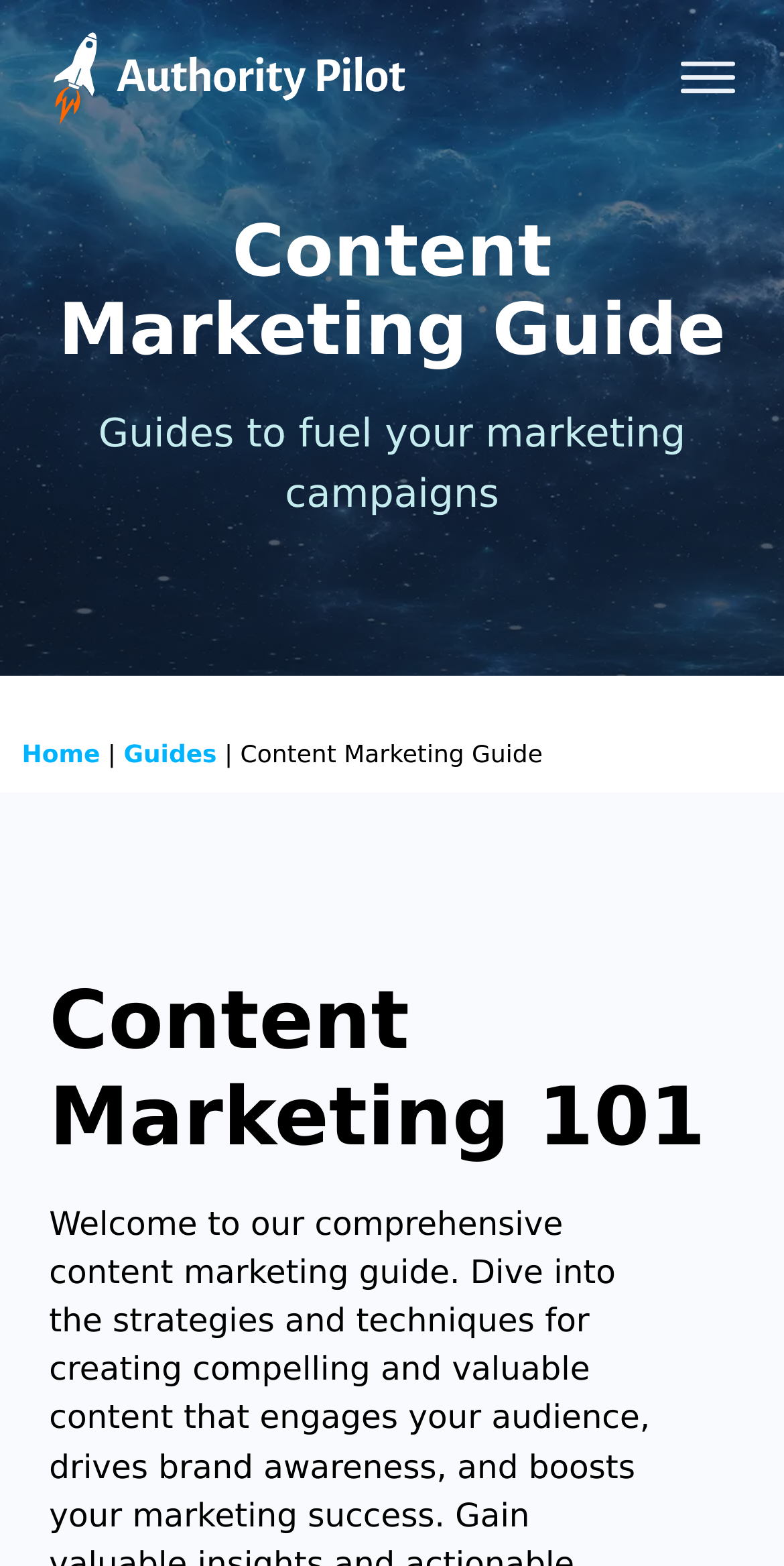Provide a one-word or short-phrase answer to the question:
What is the purpose of the button at the top right corner?

Open Menu